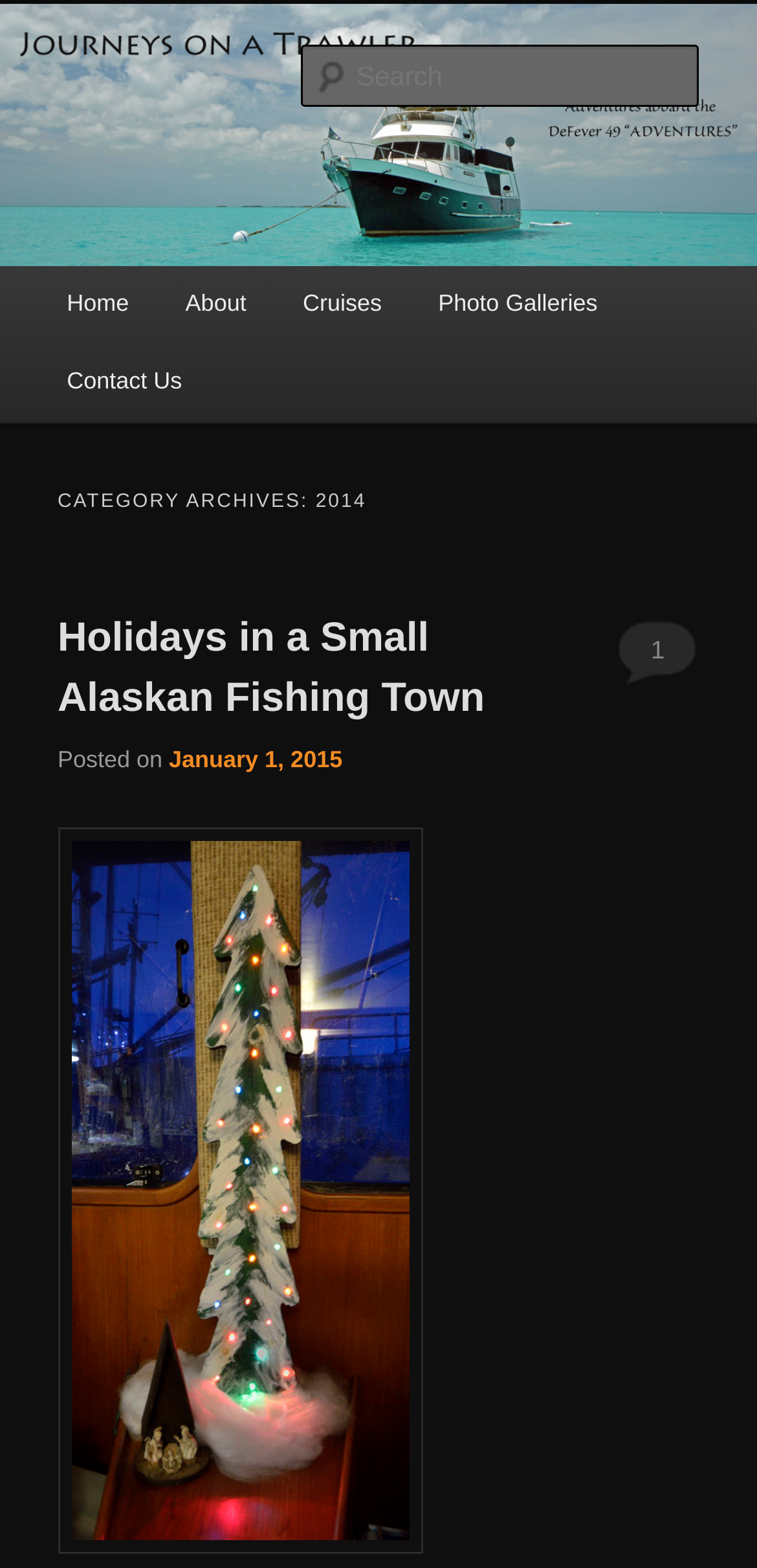Identify the bounding box coordinates for the element you need to click to achieve the following task: "View 20141225 4049 boat xmas tree r image". Provide the bounding box coordinates as four float numbers between 0 and 1, in the form [left, top, right, bottom].

[0.076, 0.528, 0.558, 0.991]